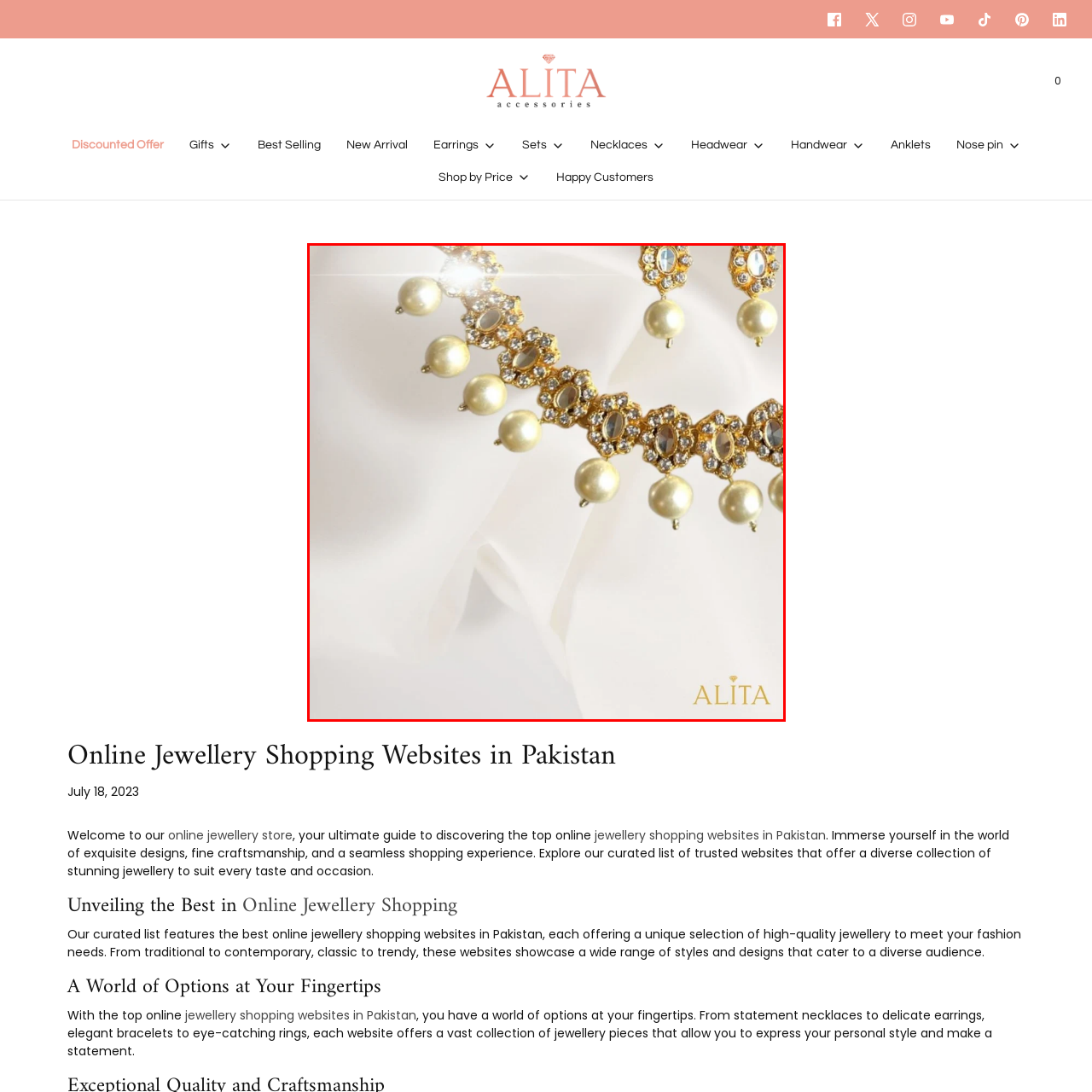Inspect the picture enclosed by the red border, What is the country where the jewellery collection is appealing to? Provide your answer as a single word or phrase.

Pakistan